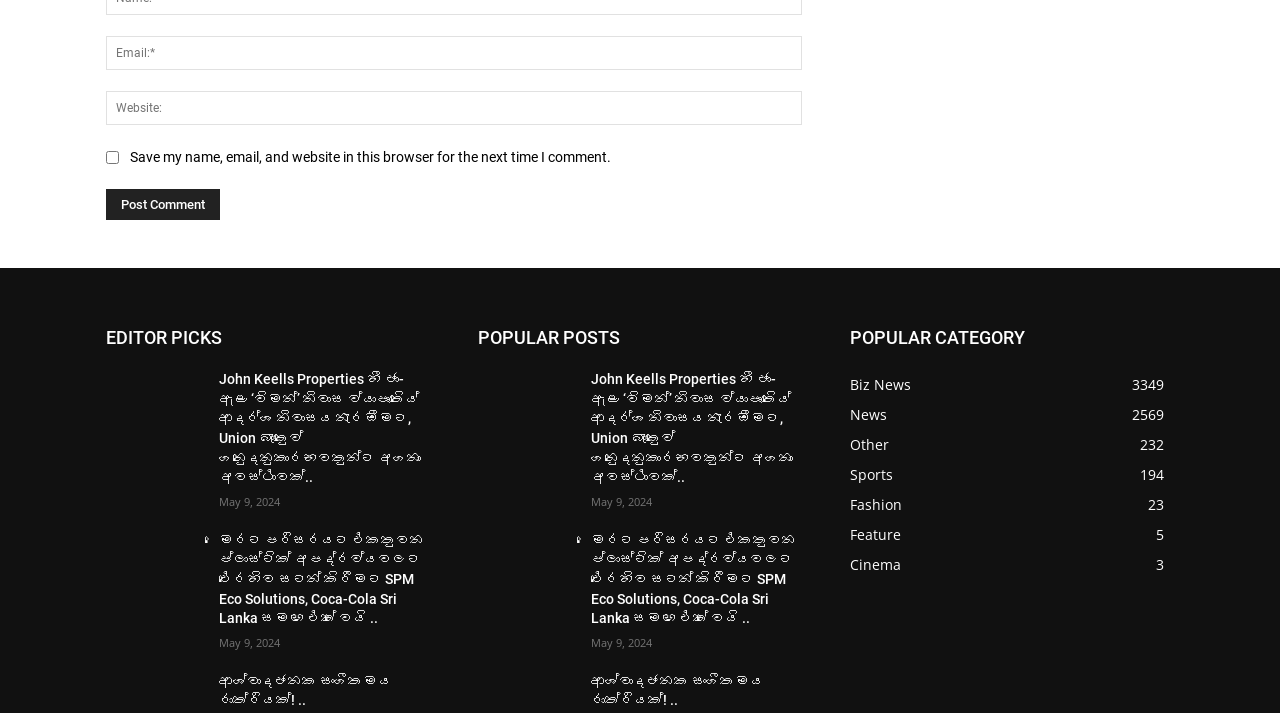Could you find the bounding box coordinates of the clickable area to complete this instruction: "Browse Biz News category"?

[0.664, 0.522, 0.712, 0.549]